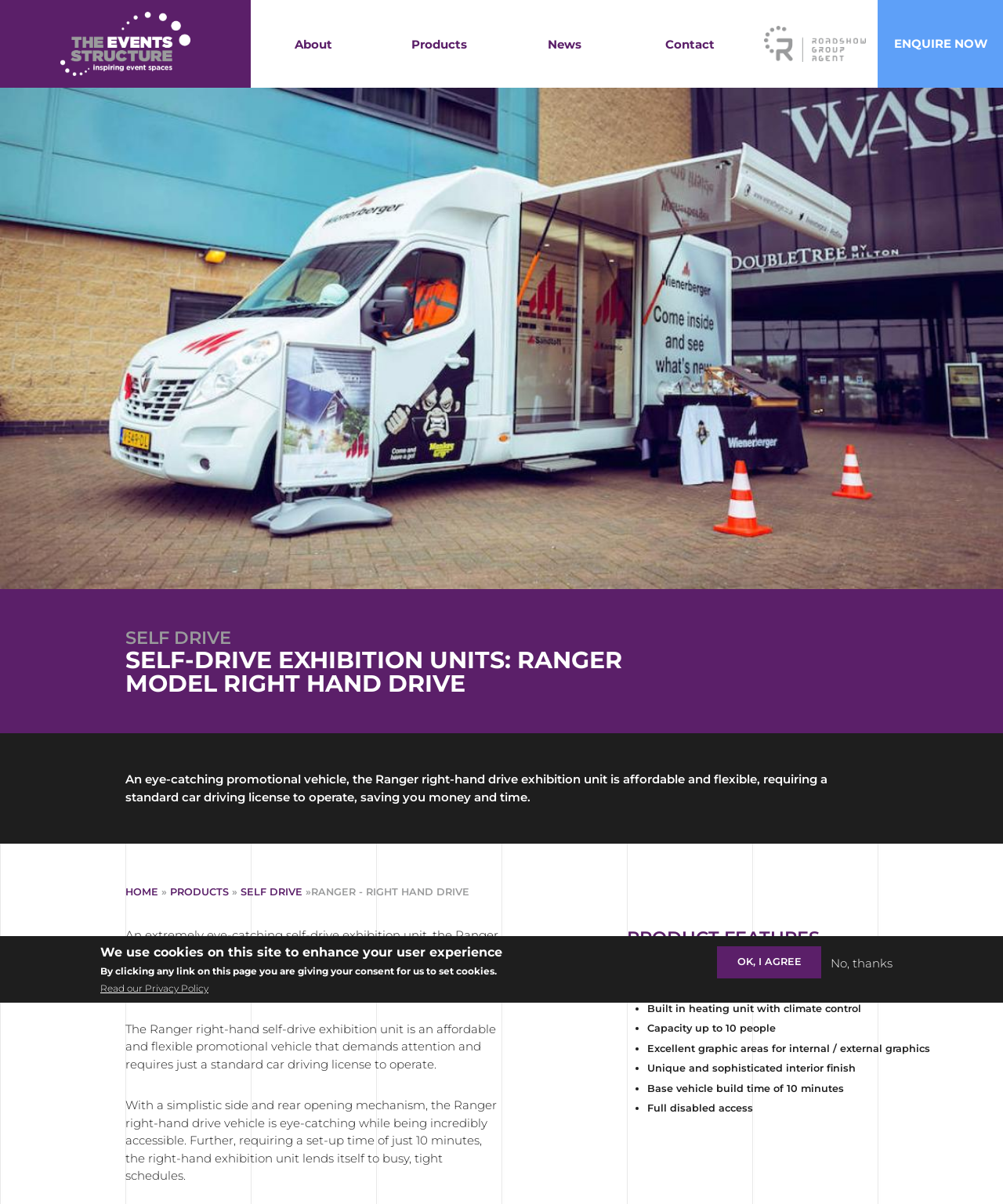Find the bounding box coordinates of the area that needs to be clicked in order to achieve the following instruction: "Contact us". The coordinates should be specified as four float numbers between 0 and 1, i.e., [left, top, right, bottom].

[0.625, 0.0, 0.75, 0.054]